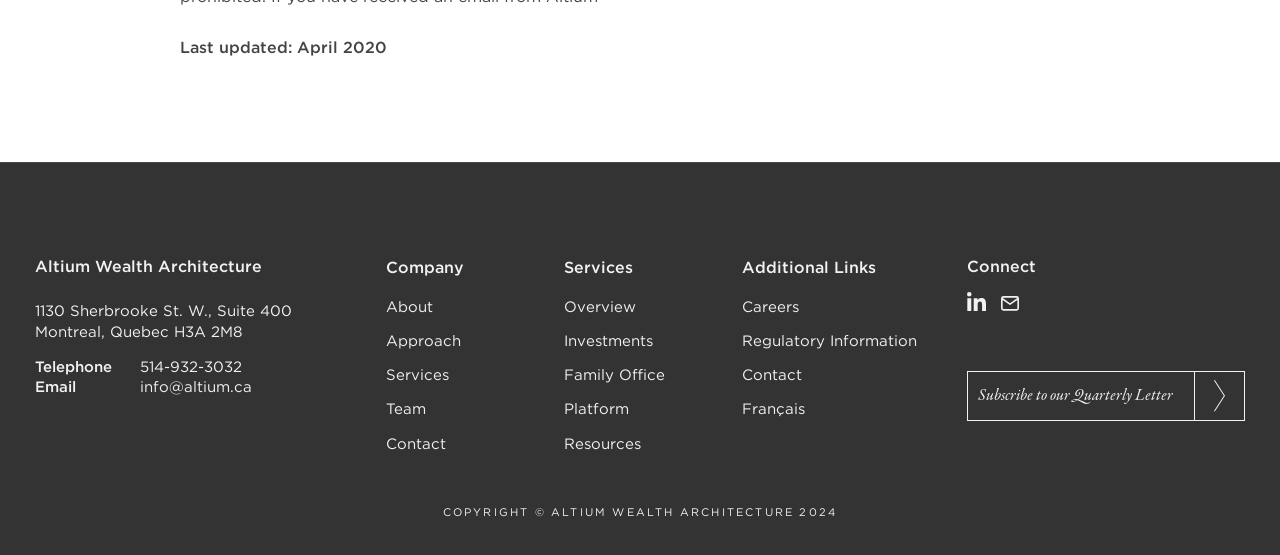Given the webpage screenshot, identify the bounding box of the UI element that matches this description: "Family Office".

[0.441, 0.658, 0.52, 0.692]